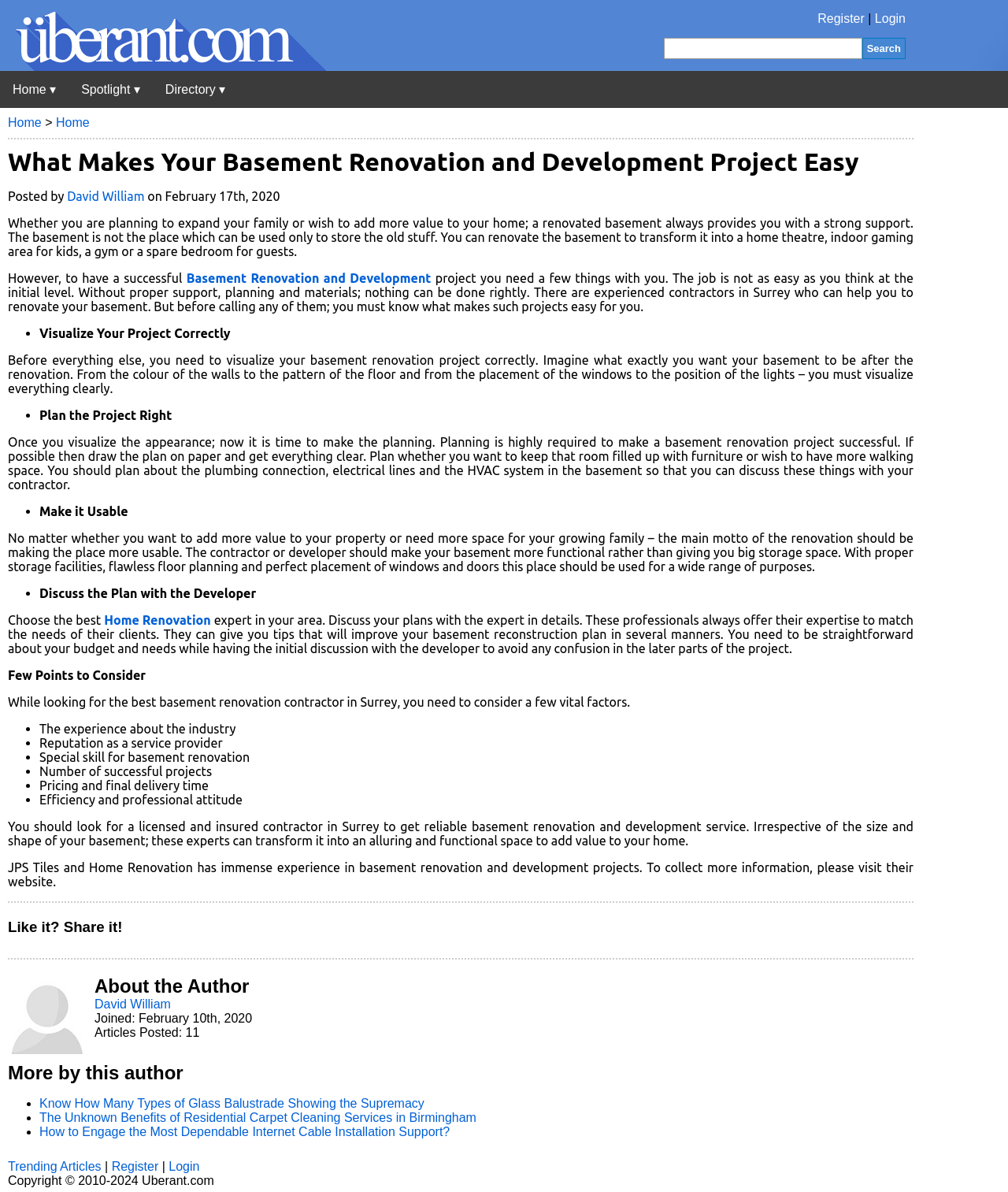Determine the bounding box coordinates for the UI element with the following description: "Home Renovation". The coordinates should be four float numbers between 0 and 1, represented as [left, top, right, bottom].

[0.103, 0.514, 0.209, 0.526]